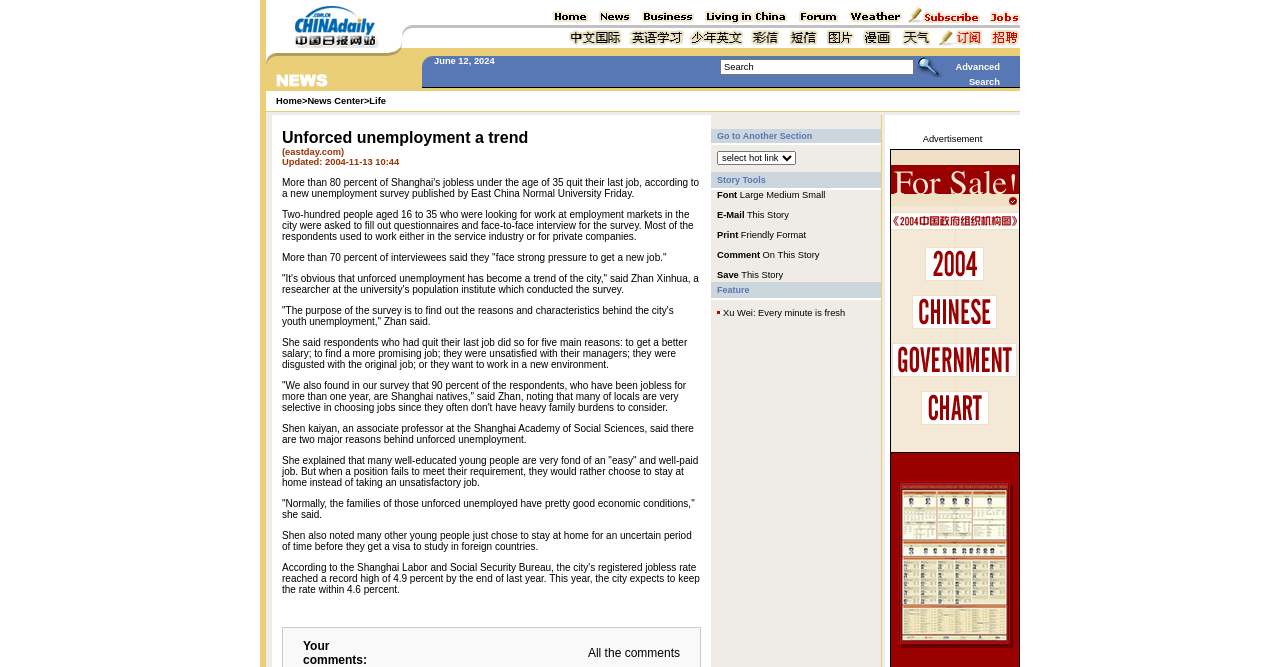Please respond to the question using a single word or phrase:
What is the function of the combobox?

Selecting hot links